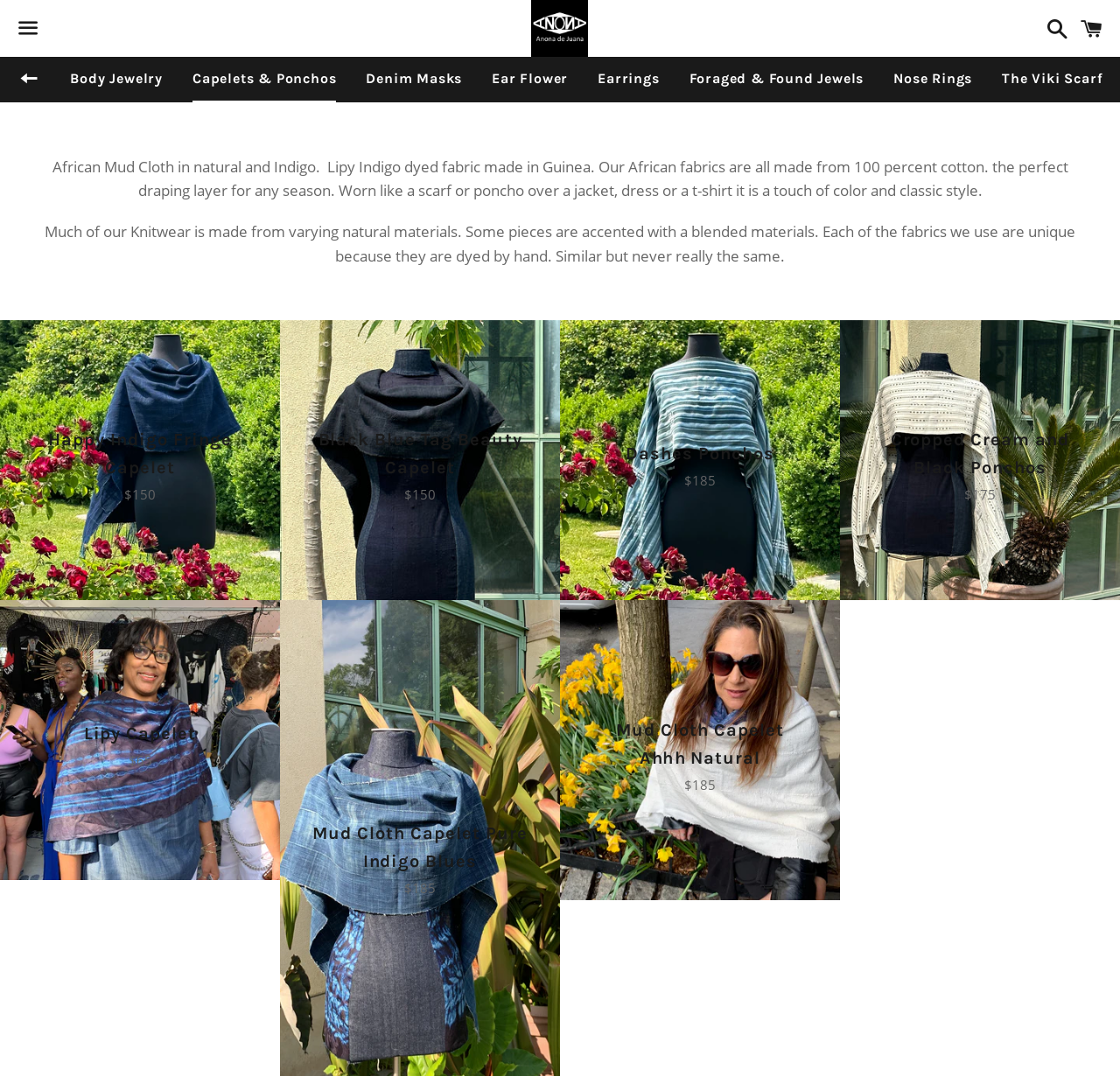Please identify the bounding box coordinates of the clickable region that I should interact with to perform the following instruction: "Click the 'Menu' button". The coordinates should be expressed as four float numbers between 0 and 1, i.e., [left, top, right, bottom].

[0.008, 0.001, 0.043, 0.052]